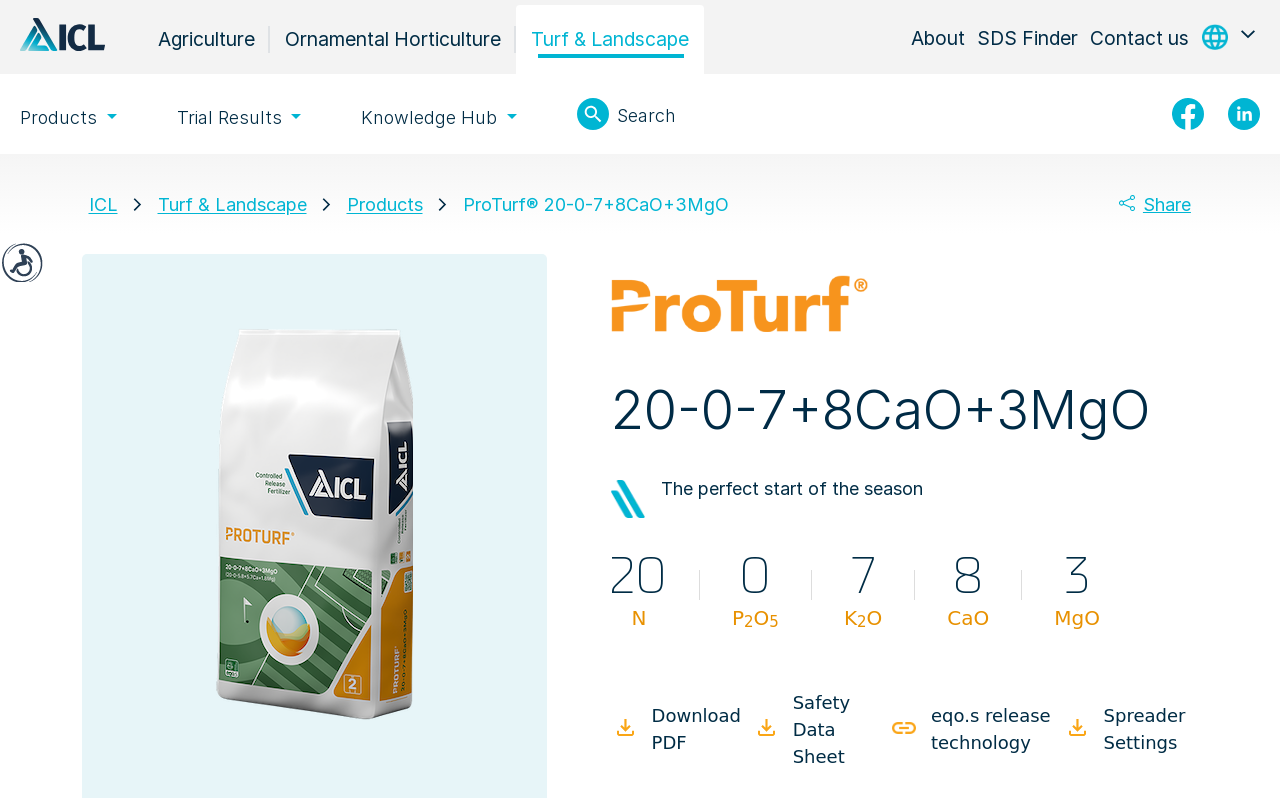Provide a single word or phrase to answer the given question: 
How many main sections are available on the webpage?

Three